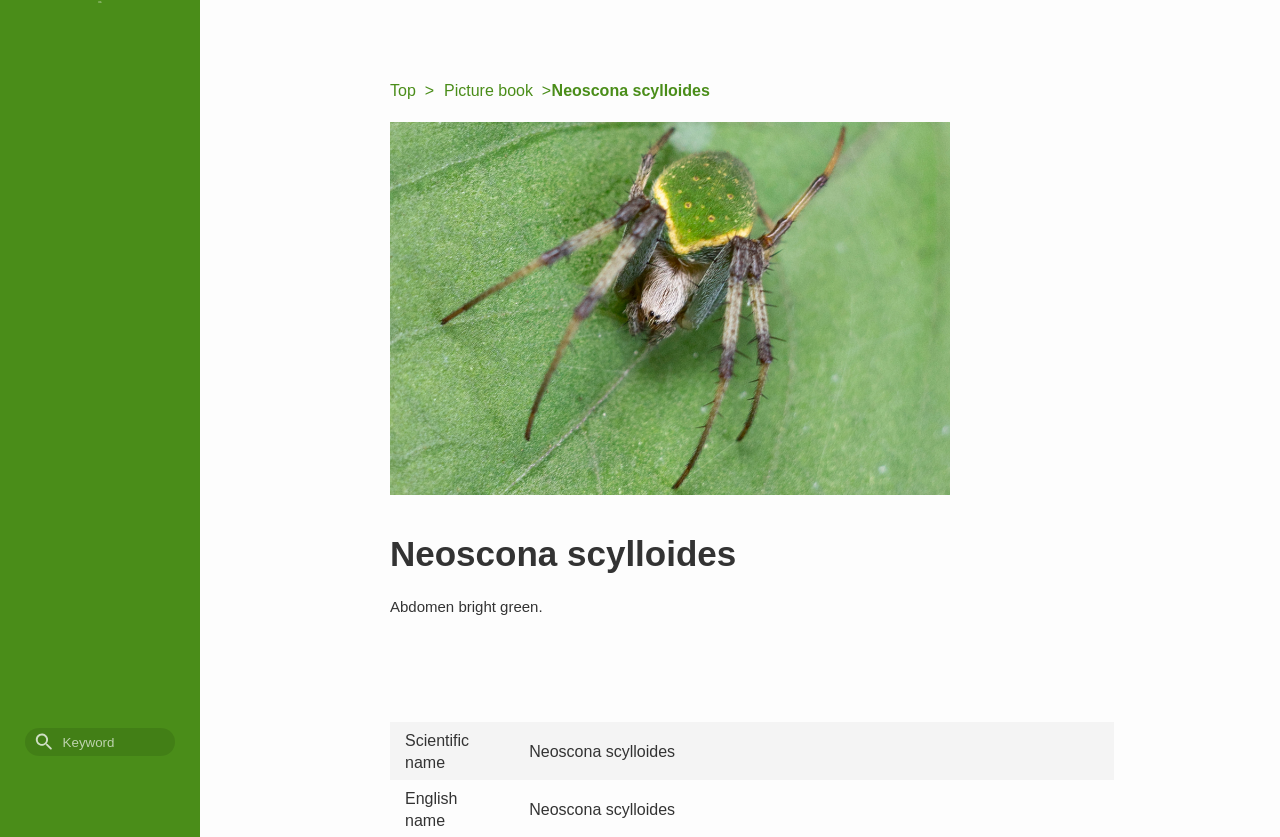Illustrate the webpage with a detailed description.

The webpage is about Neoscona scylloides, a species of spider. At the top, there is a link to "Orbis Pictus" on the left side, and a small image on the right side. Below the link, there is a textbox labeled "Keyword" on the left side, and three links on the right side: "Top", "Picture book", and a heading "Neoscona scylloides". 

Underneath the links, there is a large image of Neoscona scylloides, taking up most of the width of the page. Above the image, there is a heading "Neoscona scylloides" and a paragraph of text "Abdomen bright green." 

Below the image, there is a table with two columns. The first column has a label "Scientific name" and the second column has the text "Neoscona scylloides". The webpage also provides information about the distribution of Neoscona scylloides, mentioning Honshu, Taiwan, and China.